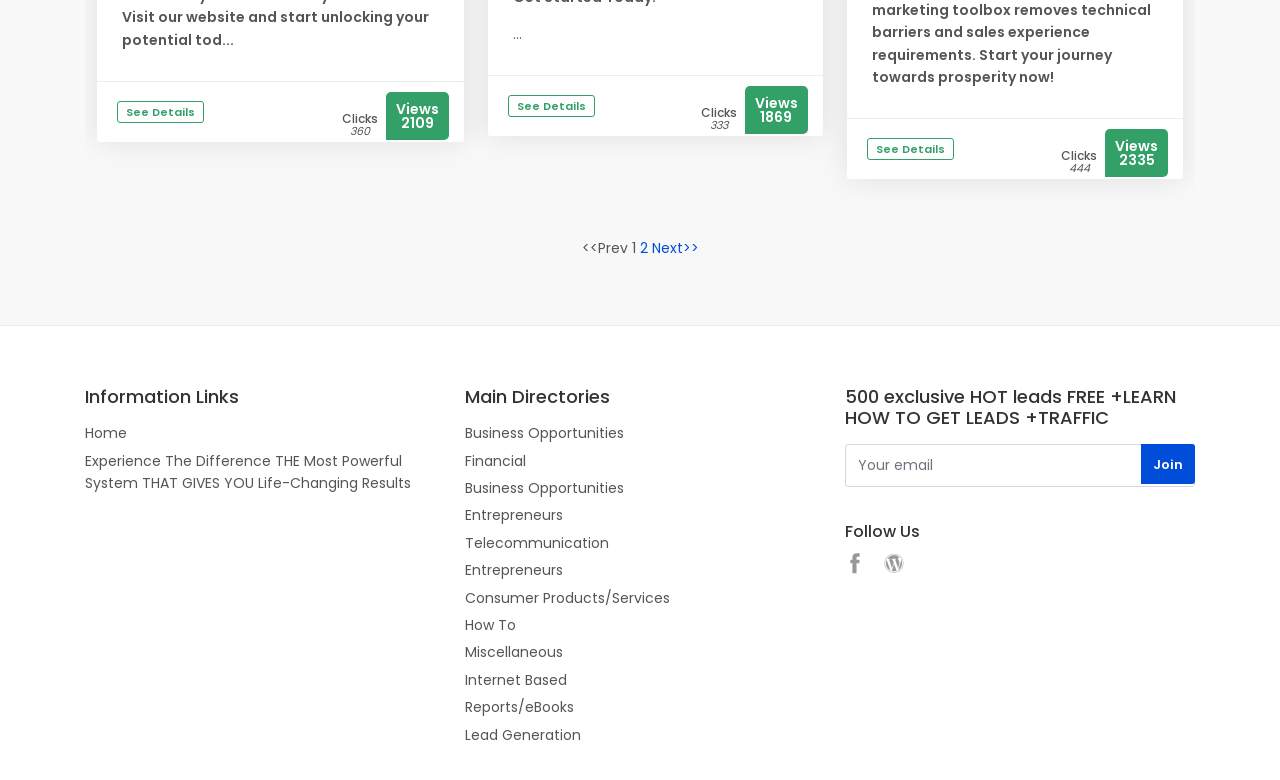What is the purpose of the 'Join' button?
Please provide a single word or phrase in response based on the screenshot.

To get exclusive leads